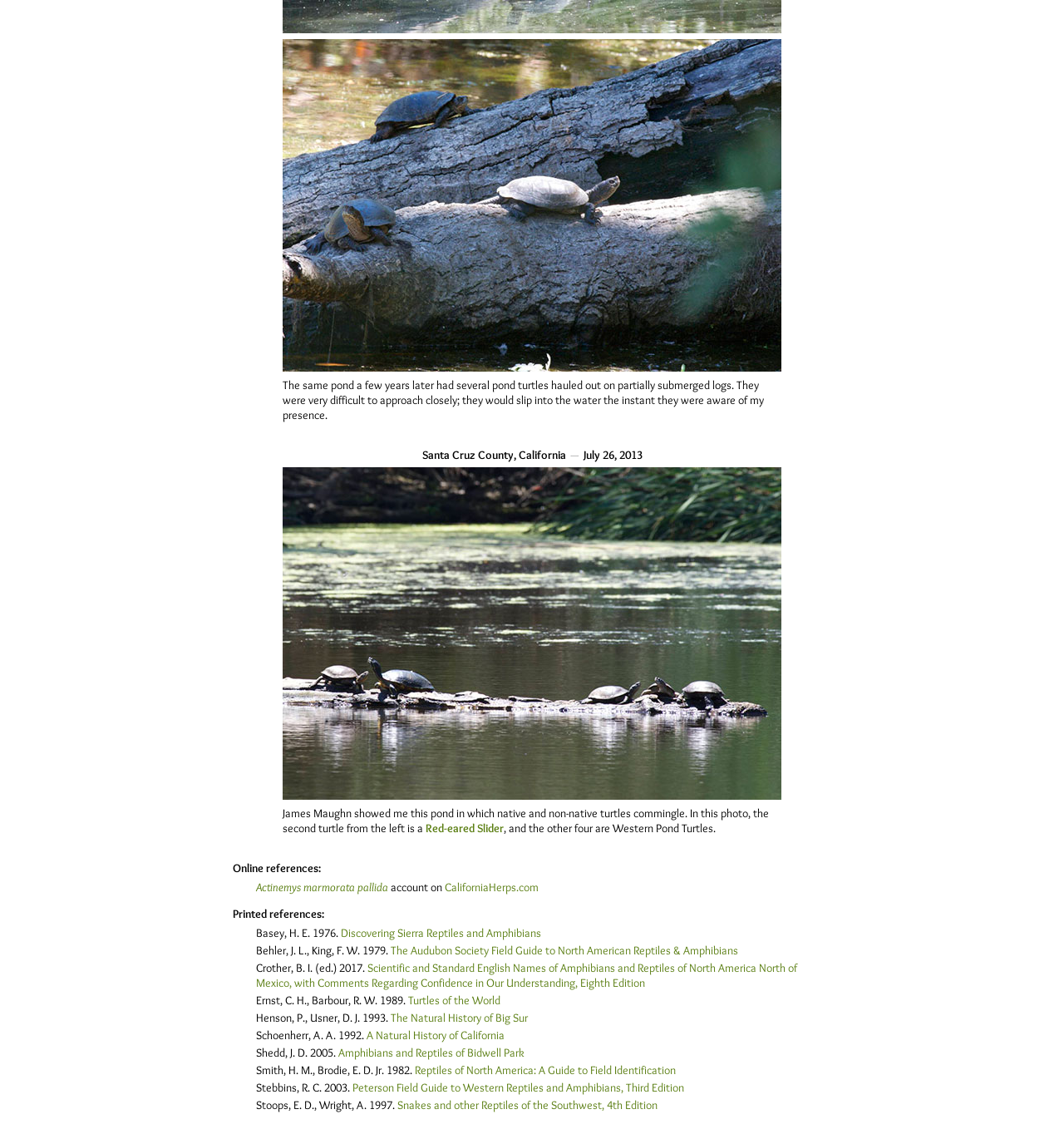Find and provide the bounding box coordinates for the UI element described with: "Turtles of the World".

[0.384, 0.883, 0.47, 0.896]